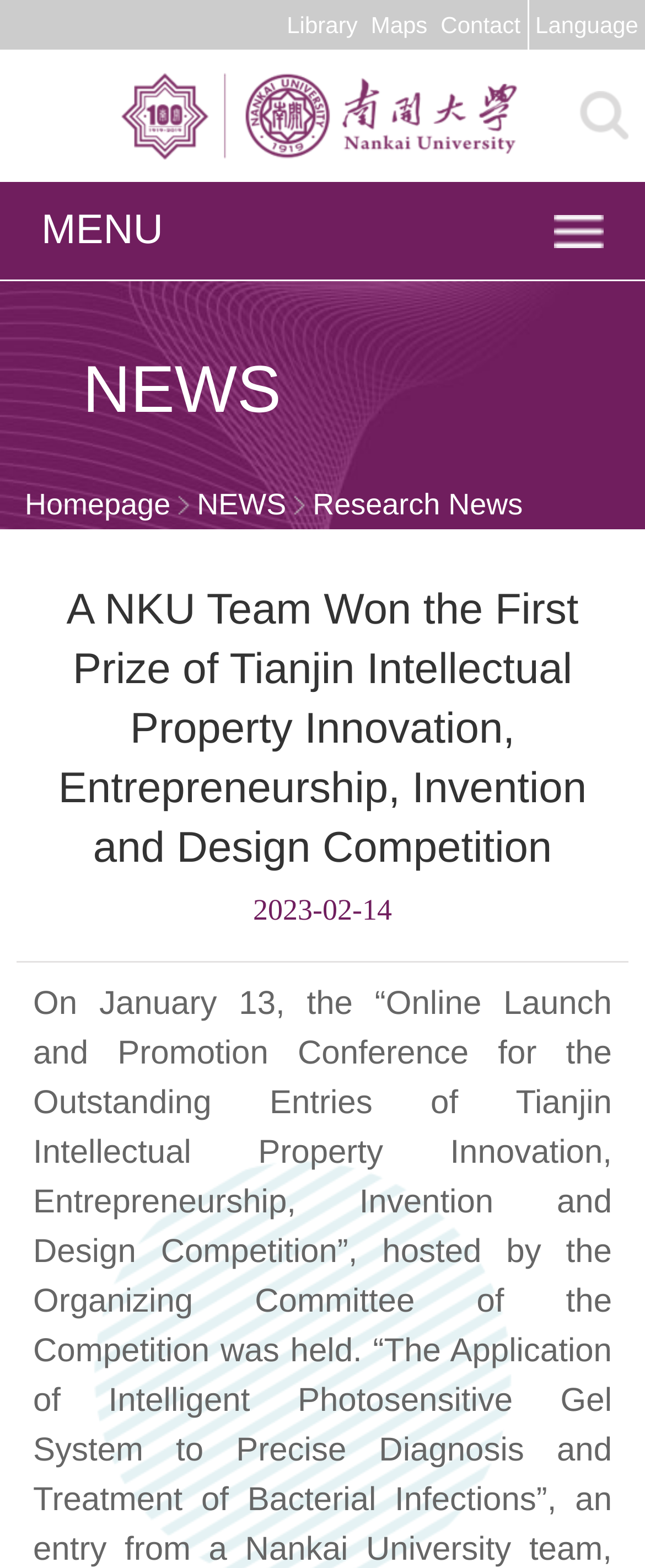What is the navigation menu item located at the top-right corner of the page?
Carefully examine the image and provide a detailed answer to the question.

I found the navigation menu item located at the top-right corner of the page by looking at the static text element with the content 'MENU' located at the top-right corner of the page, which is likely to be a navigation menu item.